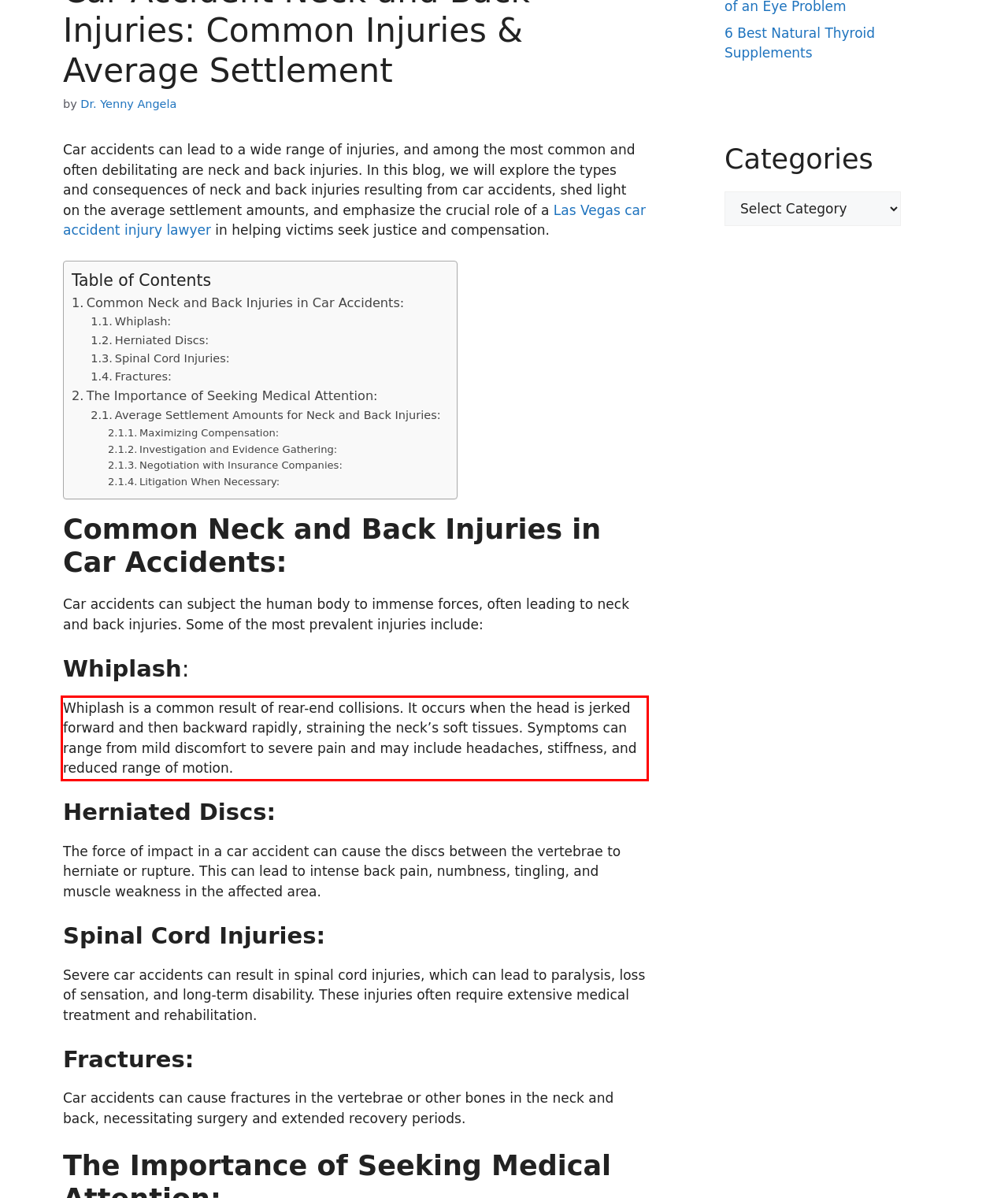Look at the screenshot of the webpage, locate the red rectangle bounding box, and generate the text content that it contains.

Whiplash is a common result of rear-end collisions. It occurs when the head is jerked forward and then backward rapidly, straining the neck’s soft tissues. Symptoms can range from mild discomfort to severe pain and may include headaches, stiffness, and reduced range of motion.